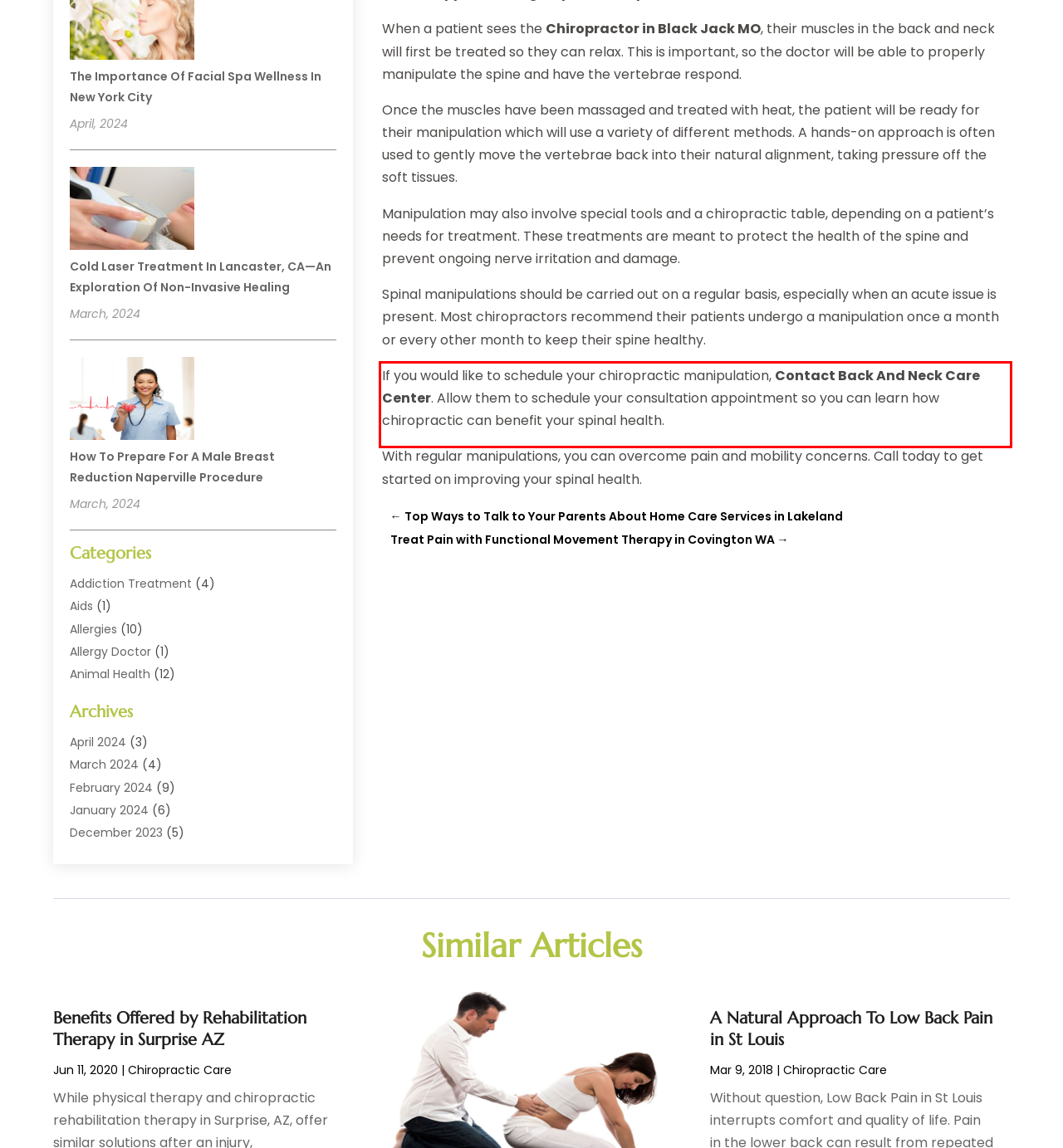Please examine the webpage screenshot and extract the text within the red bounding box using OCR.

If you would like to schedule your chiropractic manipulation, Contact Back And Neck Care Center. Allow them to schedule your consultation appointment so you can learn how chiropractic can benefit your spinal health.